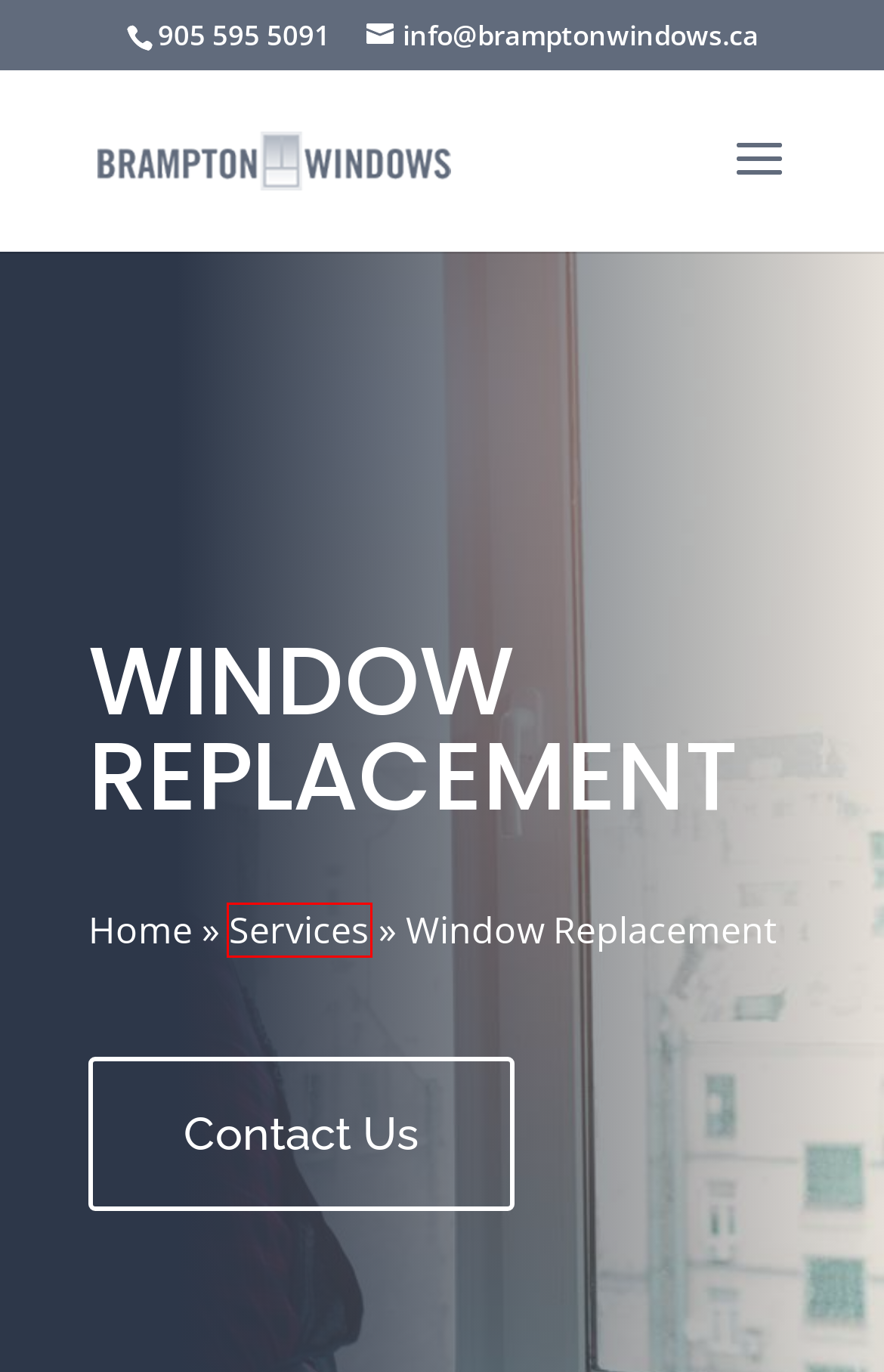A screenshot of a webpage is provided, featuring a red bounding box around a specific UI element. Identify the webpage description that most accurately reflects the new webpage after interacting with the selected element. Here are the candidates:
A. Brampton Windows - Windows and Doors in Brampton, Ontario
B. Mississauga Windows and Doors
C. Brampton Windows and Doors
D. Contact Information - Brampton Windows - Windows and Doors in Brampton, Ontario
E. Services - Brampton Windows and Doors
F. Brampton Emergency Glass Repair
G. SEO Ottawa Web Design Agency - Digital Marketing, SEM, YouTube
H. Hamilton Windows - Windows and Doors in Hamilton, Ontario

E